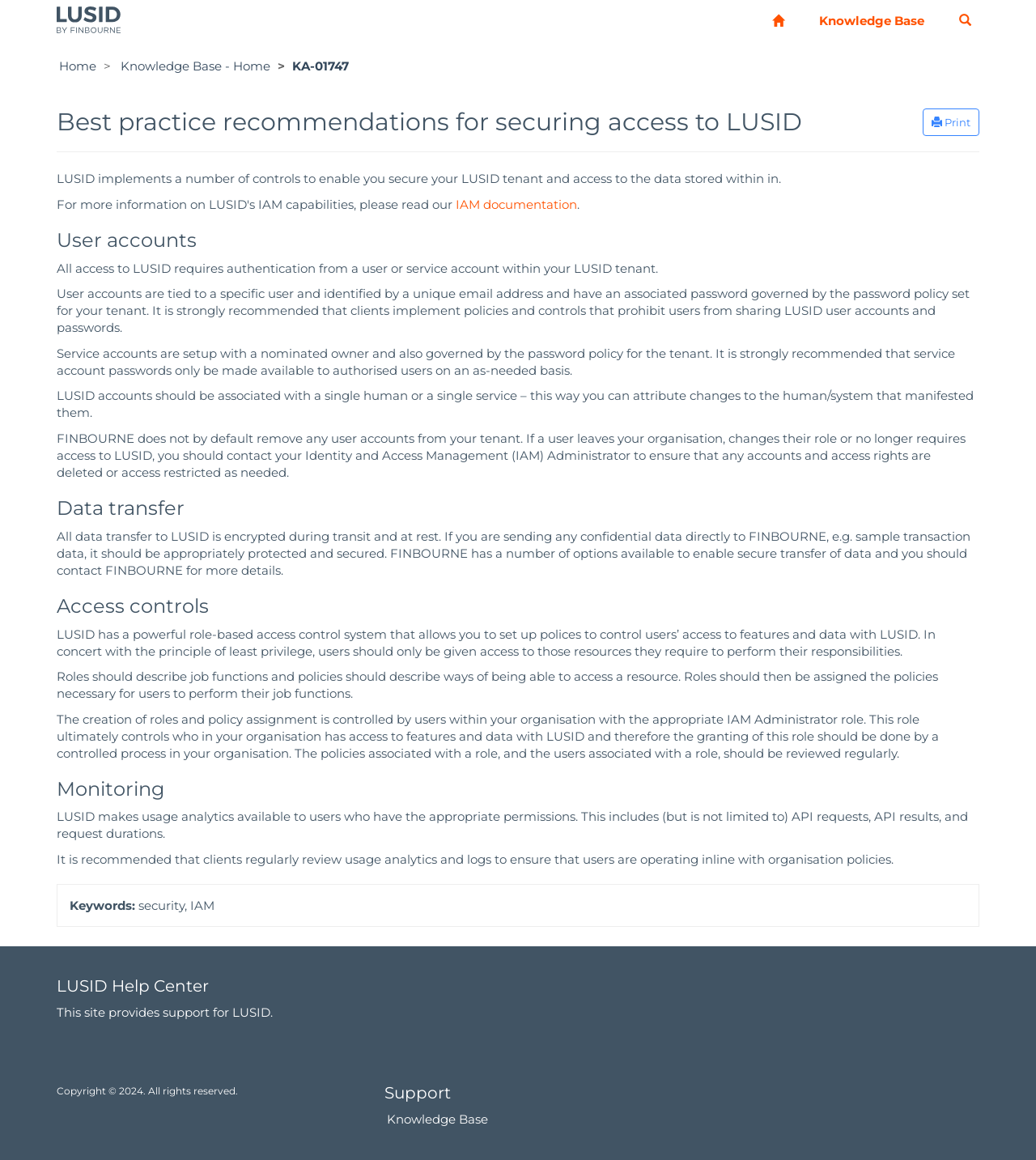What is recommended for service account passwords?
Please provide a single word or phrase as the answer based on the screenshot.

Only available to authorized users